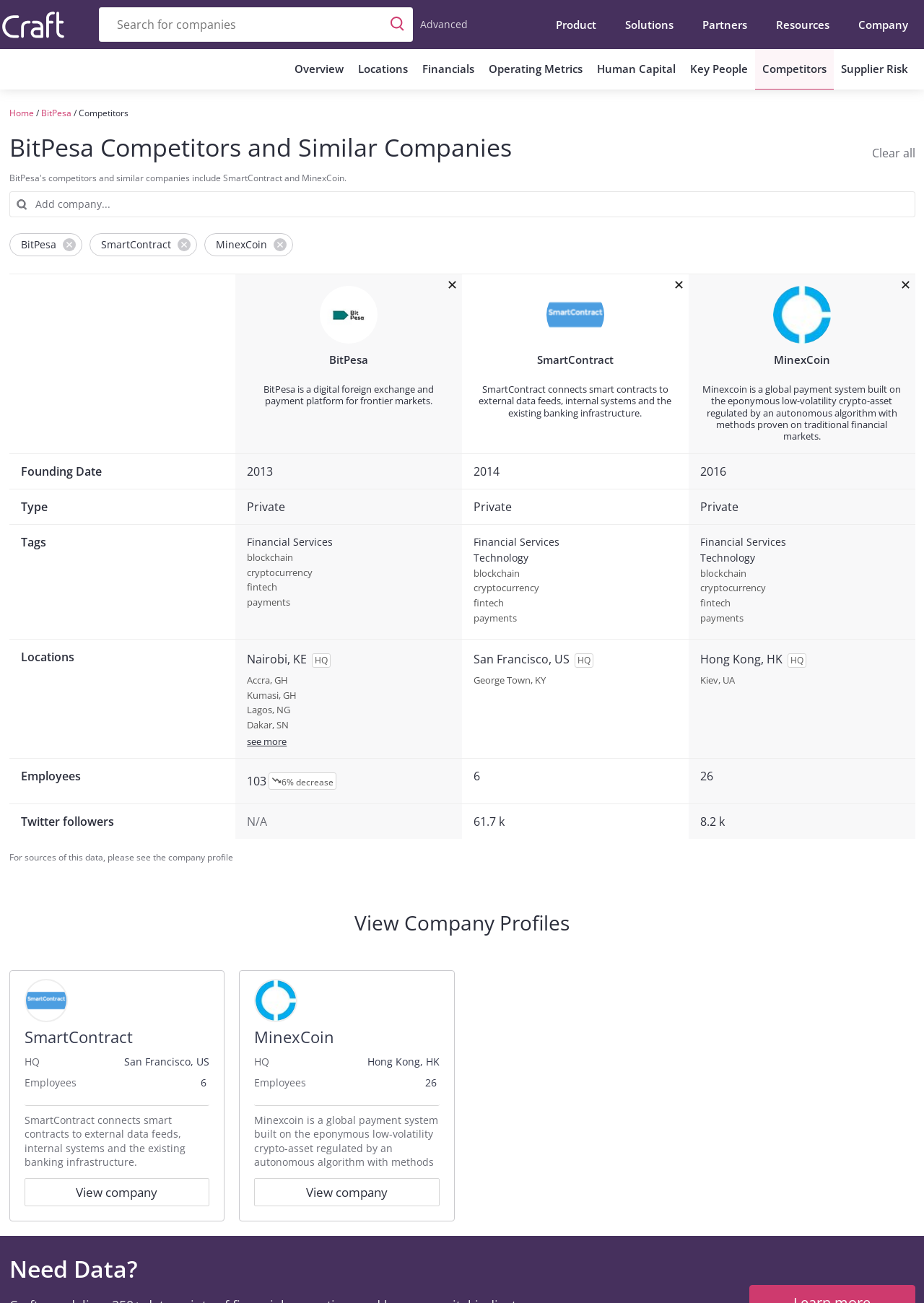Can you extract the primary headline text from the webpage?

BitPesa Competitors and Similar Companies
Clear all